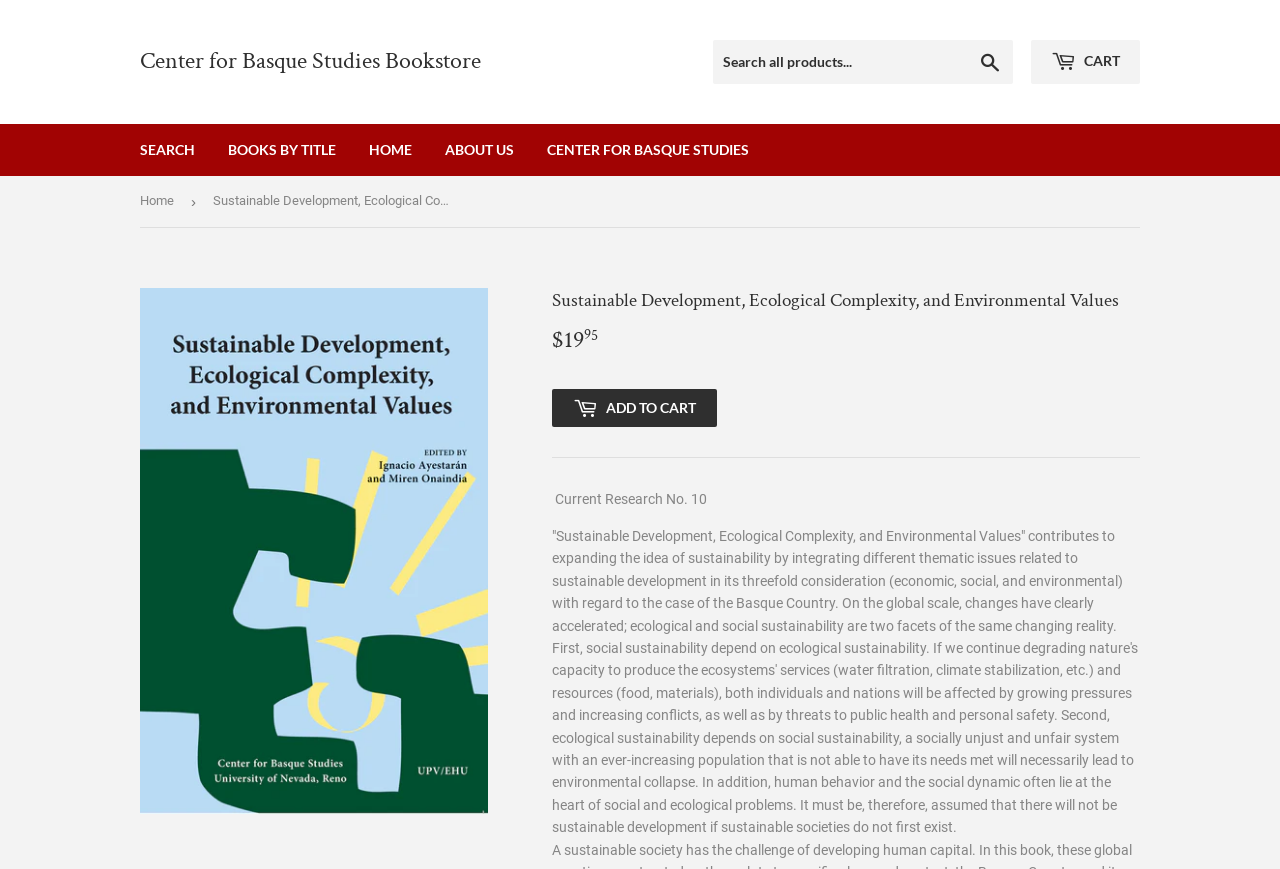Please find the bounding box coordinates of the element that must be clicked to perform the given instruction: "Search". The coordinates should be four float numbers from 0 to 1, i.e., [left, top, right, bottom].

[0.098, 0.143, 0.164, 0.203]